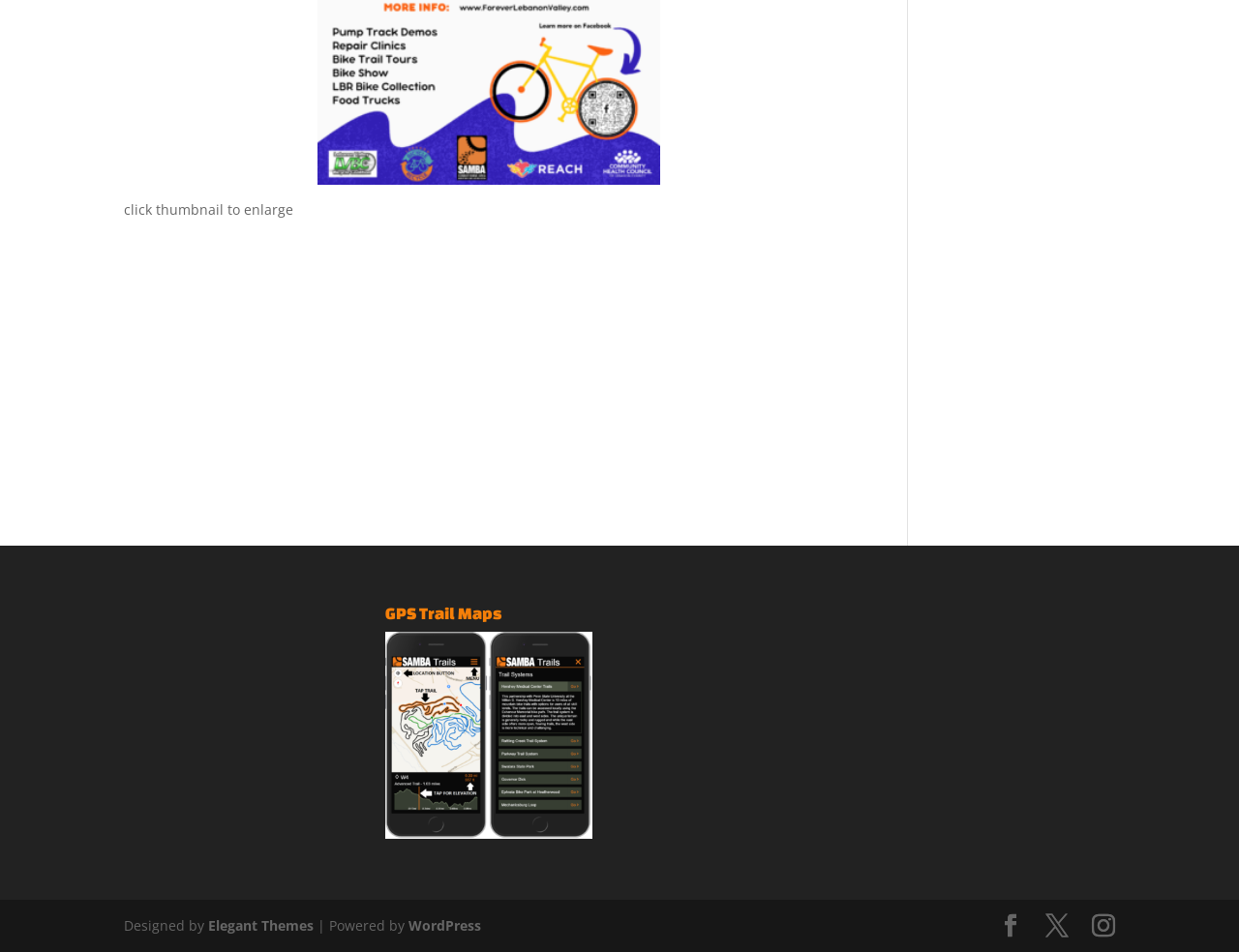What is the text above the links?
Based on the image, provide a one-word or brief-phrase response.

click thumbnail to enlarge